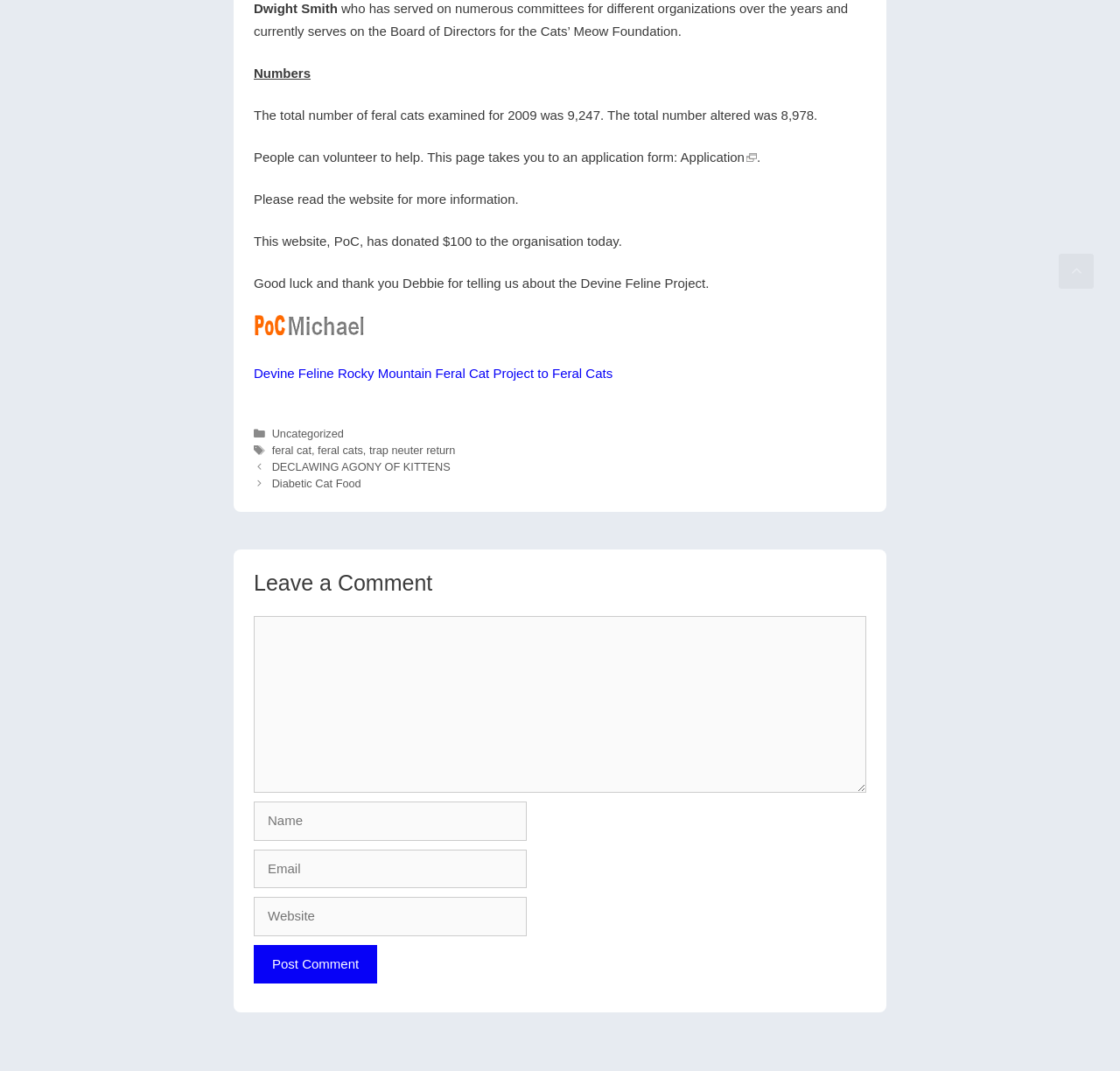How much did PoC donate to the organization?
Use the image to answer the question with a single word or phrase.

$100